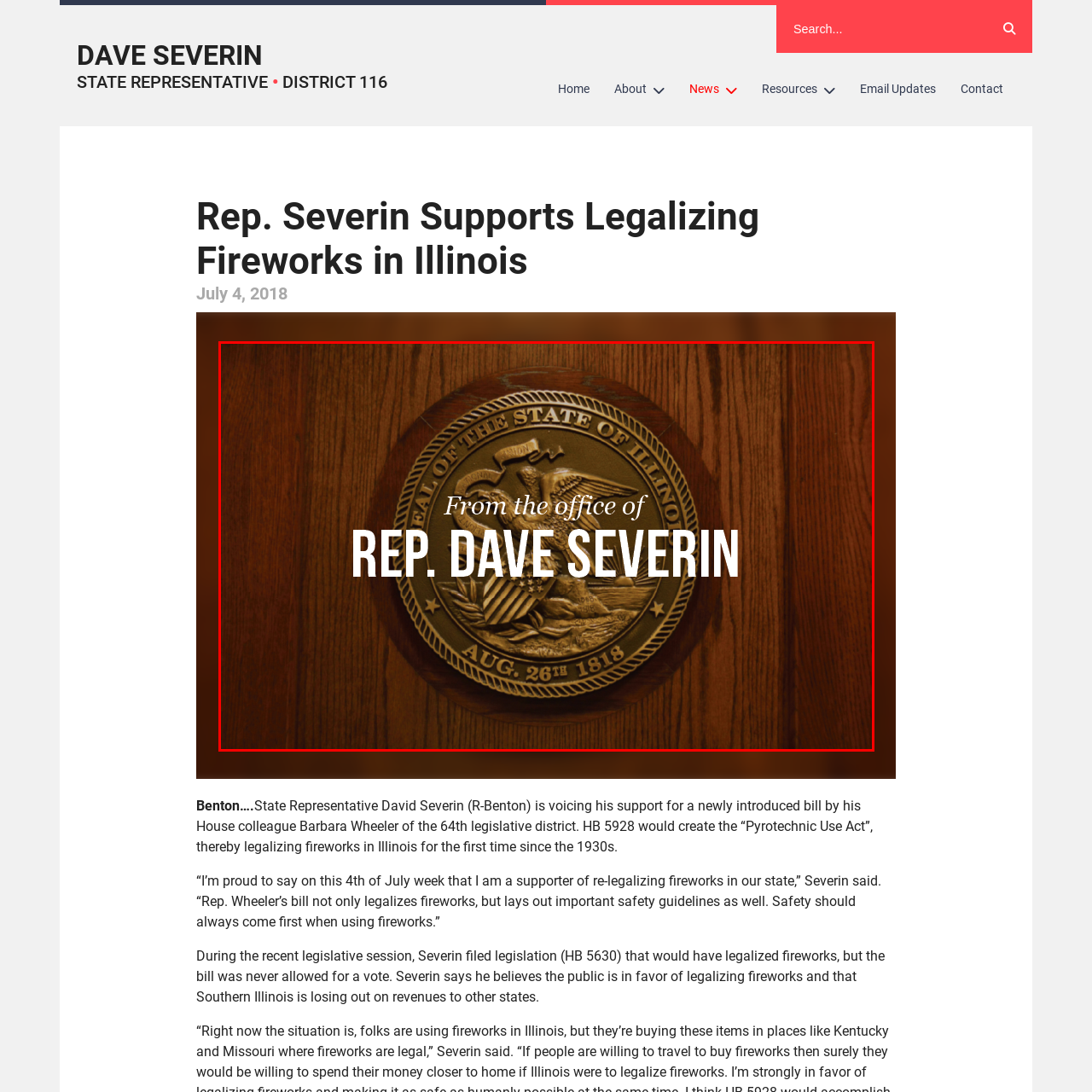Who is the state representative mentioned?
Assess the image contained within the red bounding box and give a detailed answer based on the visual elements present in the image.

The words 'From the office of REP. DAVE SEVERIN' are superimposed over the seal, indicating that the image is related to the office of Representative Dave Severin.